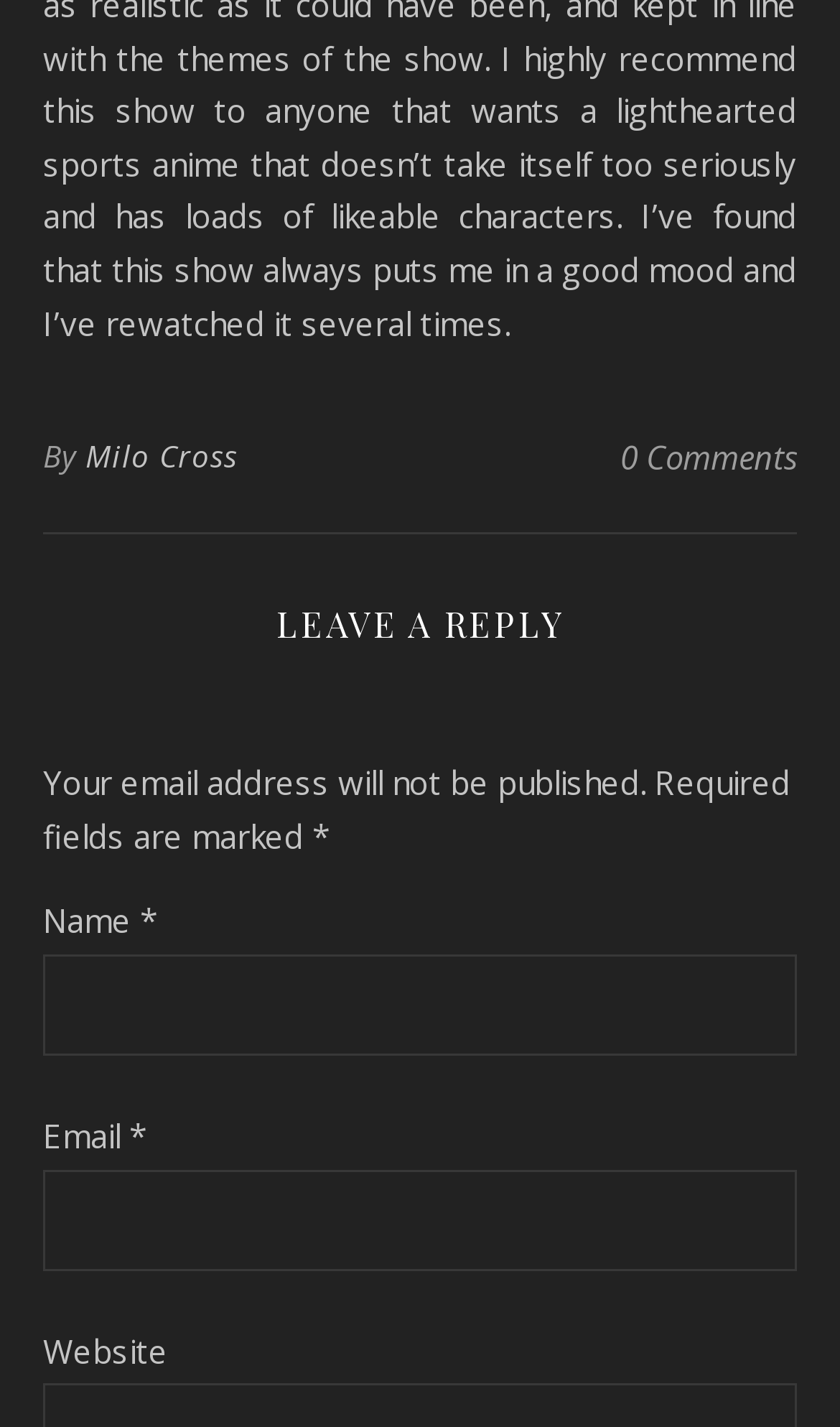From the element description parent_node: Email * aria-describedby="email-notes" name="email", predict the bounding box coordinates of the UI element. The coordinates must be specified in the format (top-left x, top-left y, bottom-right x, bottom-right y) and should be within the 0 to 1 range.

[0.051, 0.819, 0.949, 0.89]